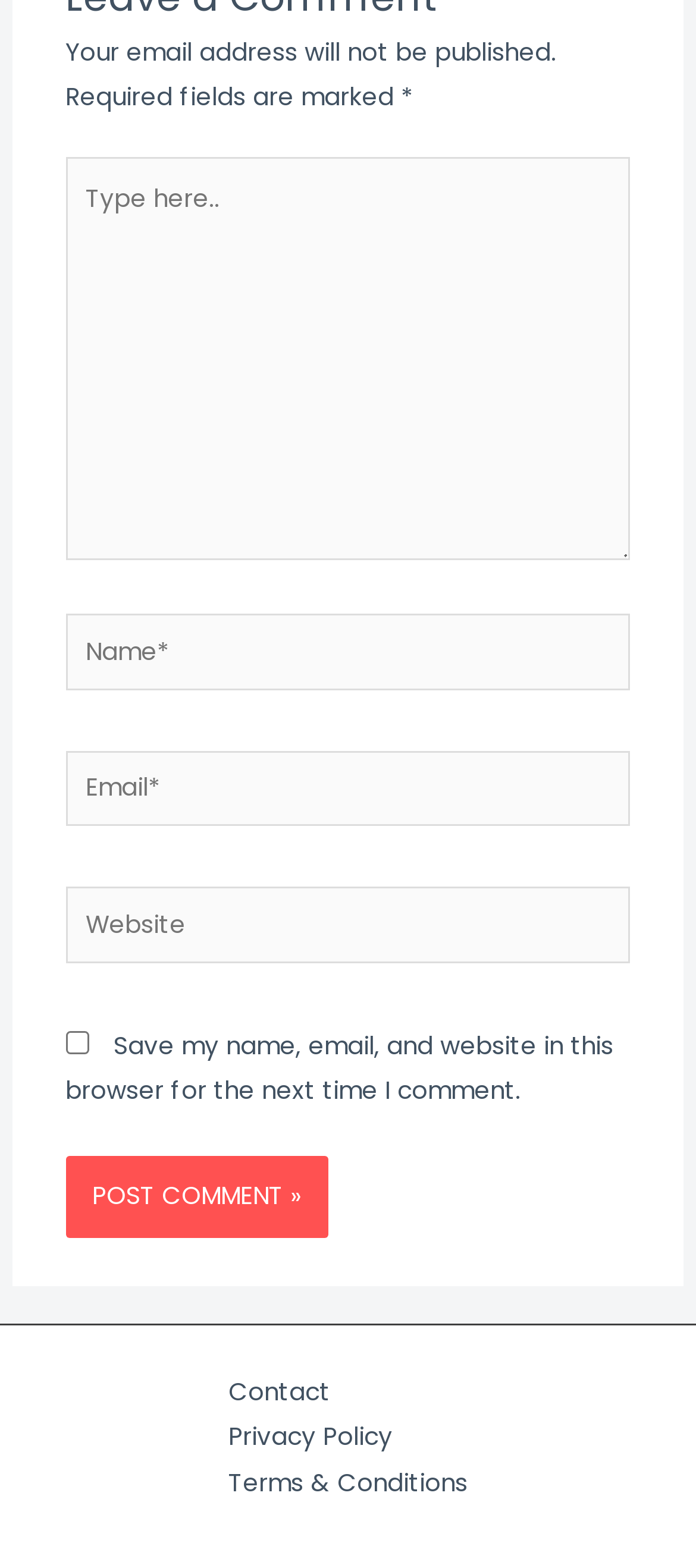Please find the bounding box for the UI element described by: "parent_node: Email* name="email" placeholder="Email*"".

[0.094, 0.479, 0.906, 0.527]